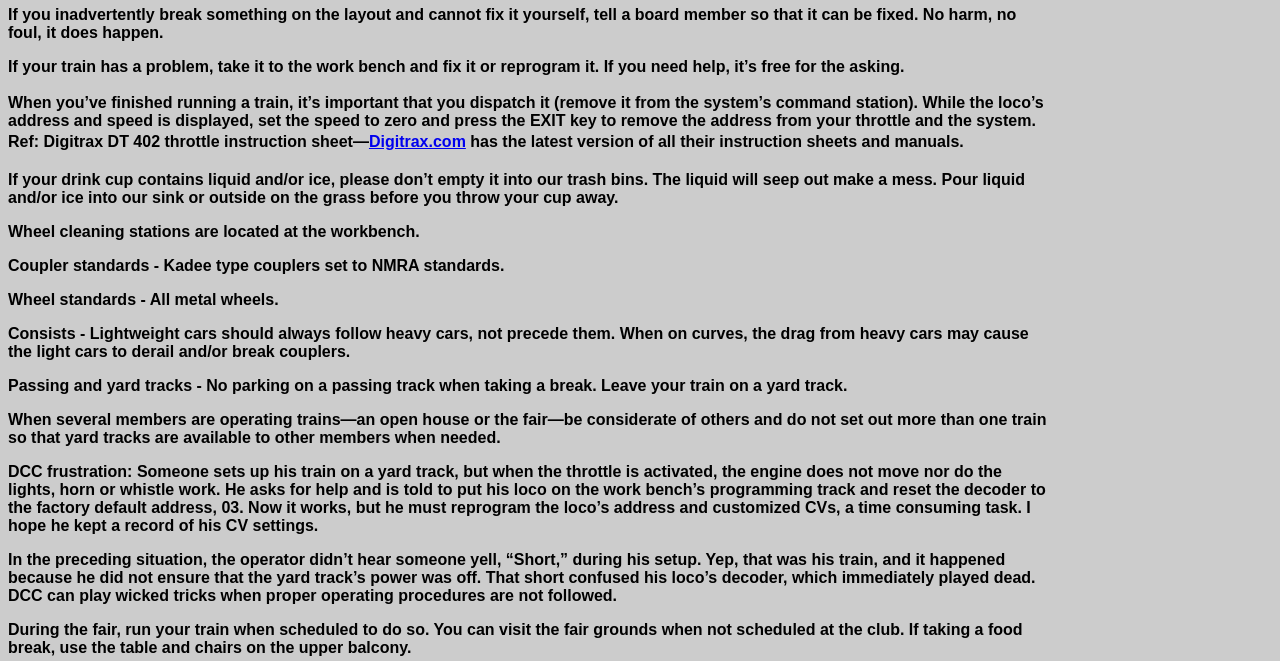What should you do with your drink cup before throwing it away?
Refer to the image and provide a one-word or short phrase answer.

Pour liquid and/or ice into the sink or outside